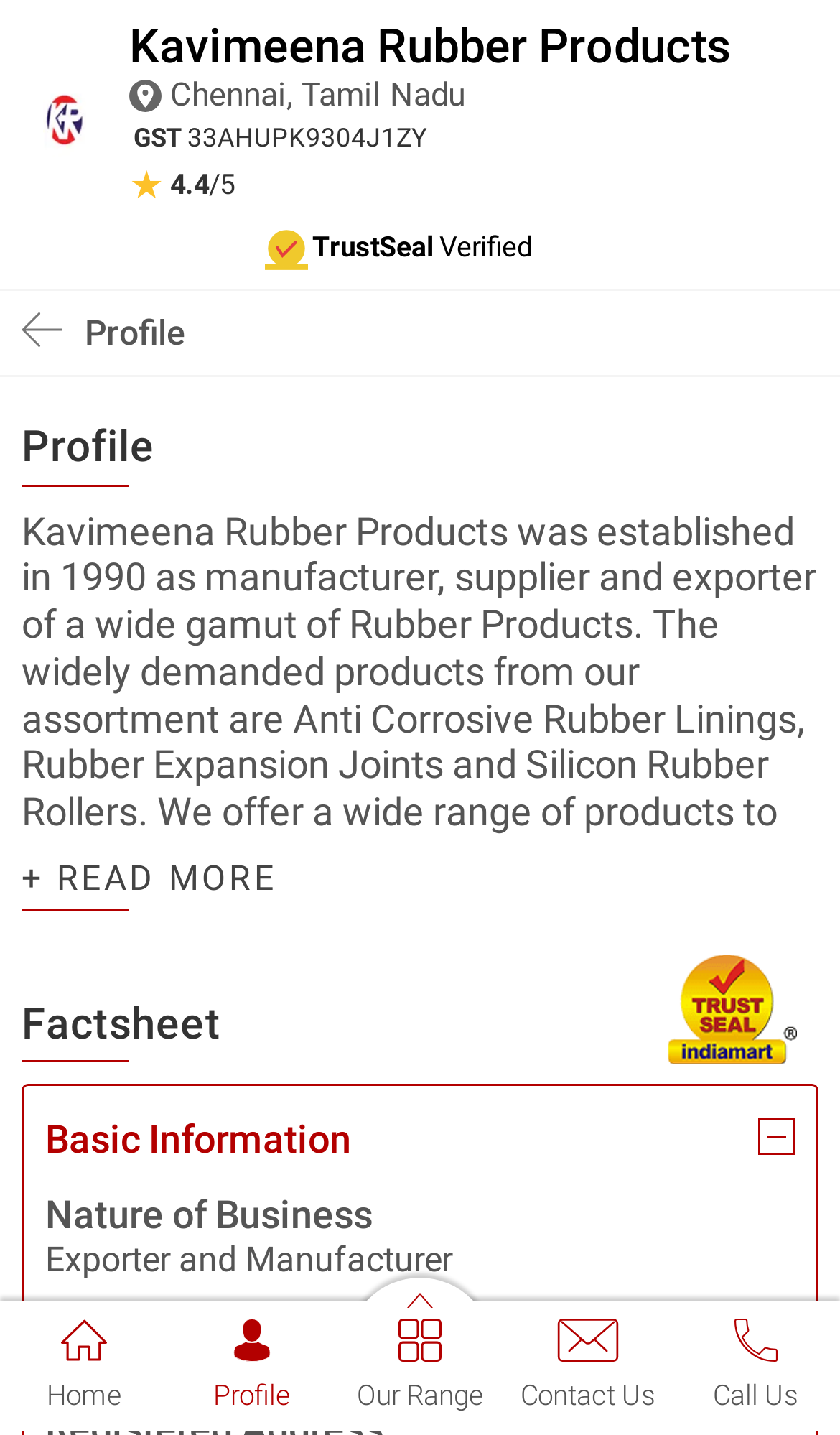What is the rating of the company?
Carefully examine the image and provide a detailed answer to the question.

The rating of the company can be found on the top right section of the webpage, below the company's name and address. It is displayed as a static text element with a star icon.